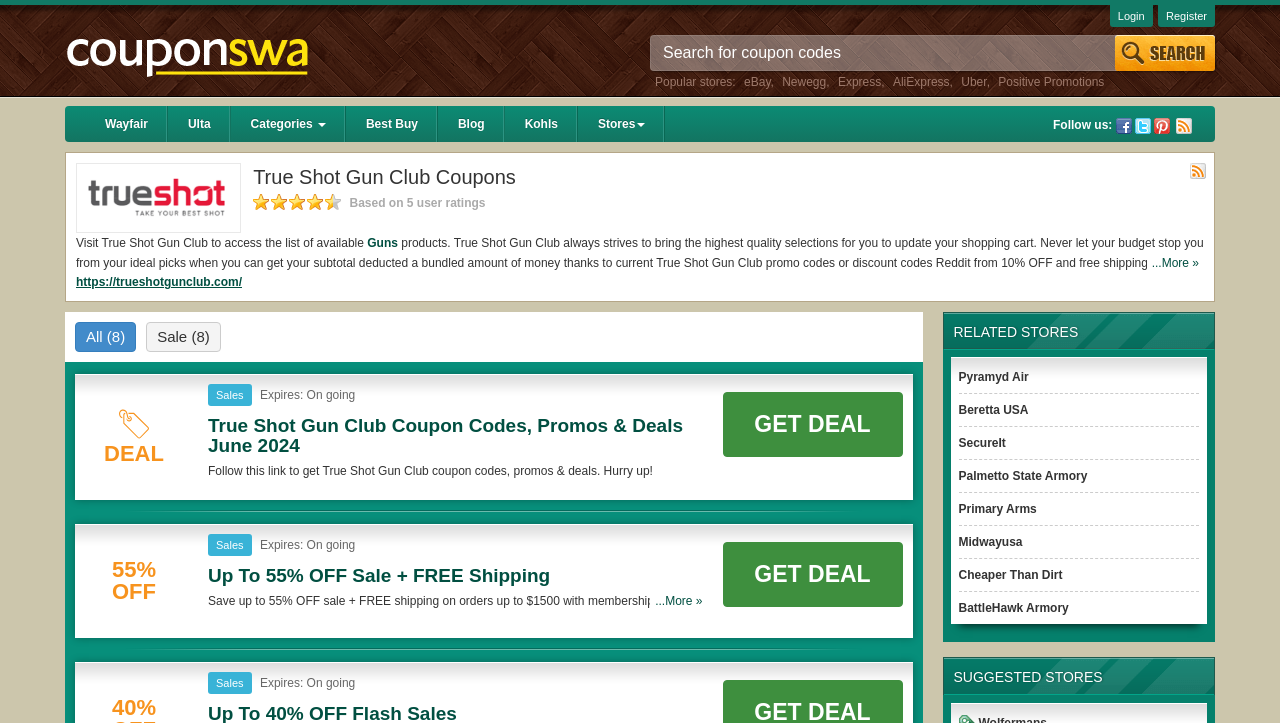Extract the heading text from the webpage.

True Shot Gun Club Coupons